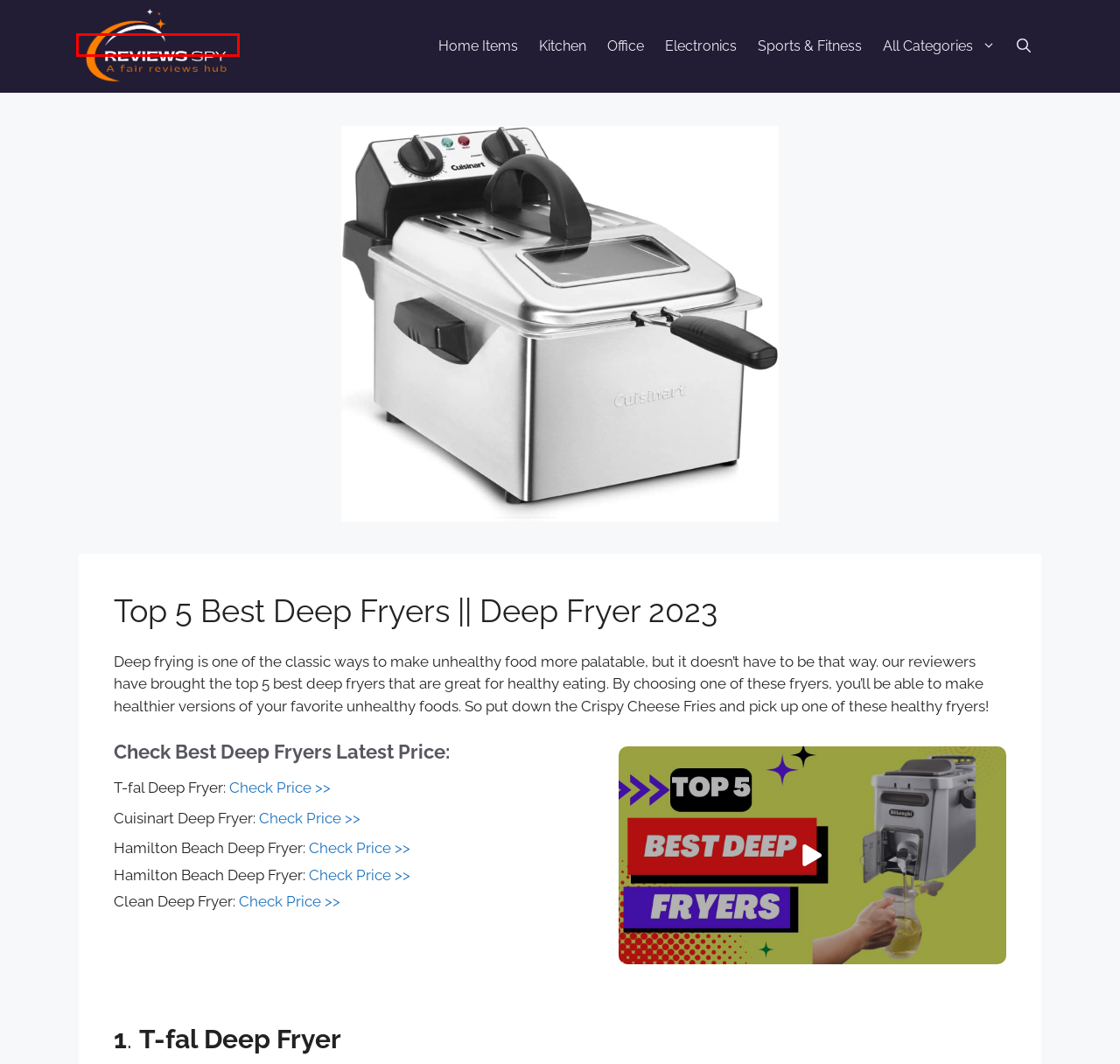Review the screenshot of a webpage which includes a red bounding box around an element. Select the description that best fits the new webpage once the element in the bounding box is clicked. Here are the candidates:
A. Amazon.com
B. Electronics – Rewiews Spy
C. Sports & Fitness – Rewiews Spy
D. Office Items – Rewiews Spy
E. Travel – Rewiews Spy
F. Home Items – Rewiews Spy
G. Rewiews Spy
H. Kitchen – Rewiews Spy

G